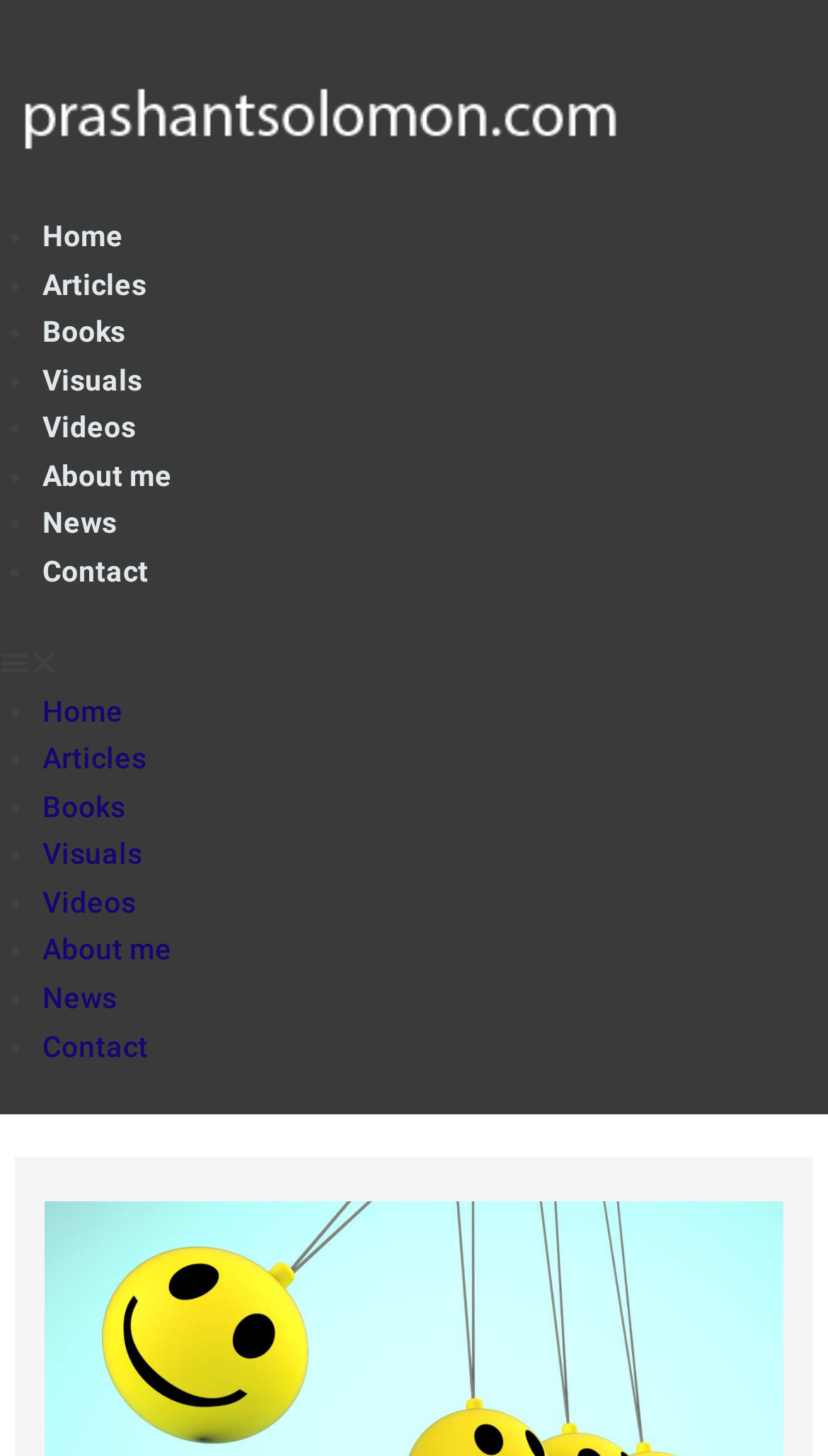Please determine the bounding box coordinates of the element to click on in order to accomplish the following task: "contact me". Ensure the coordinates are four float numbers ranging from 0 to 1, i.e., [left, top, right, bottom].

[0.051, 0.38, 0.179, 0.404]